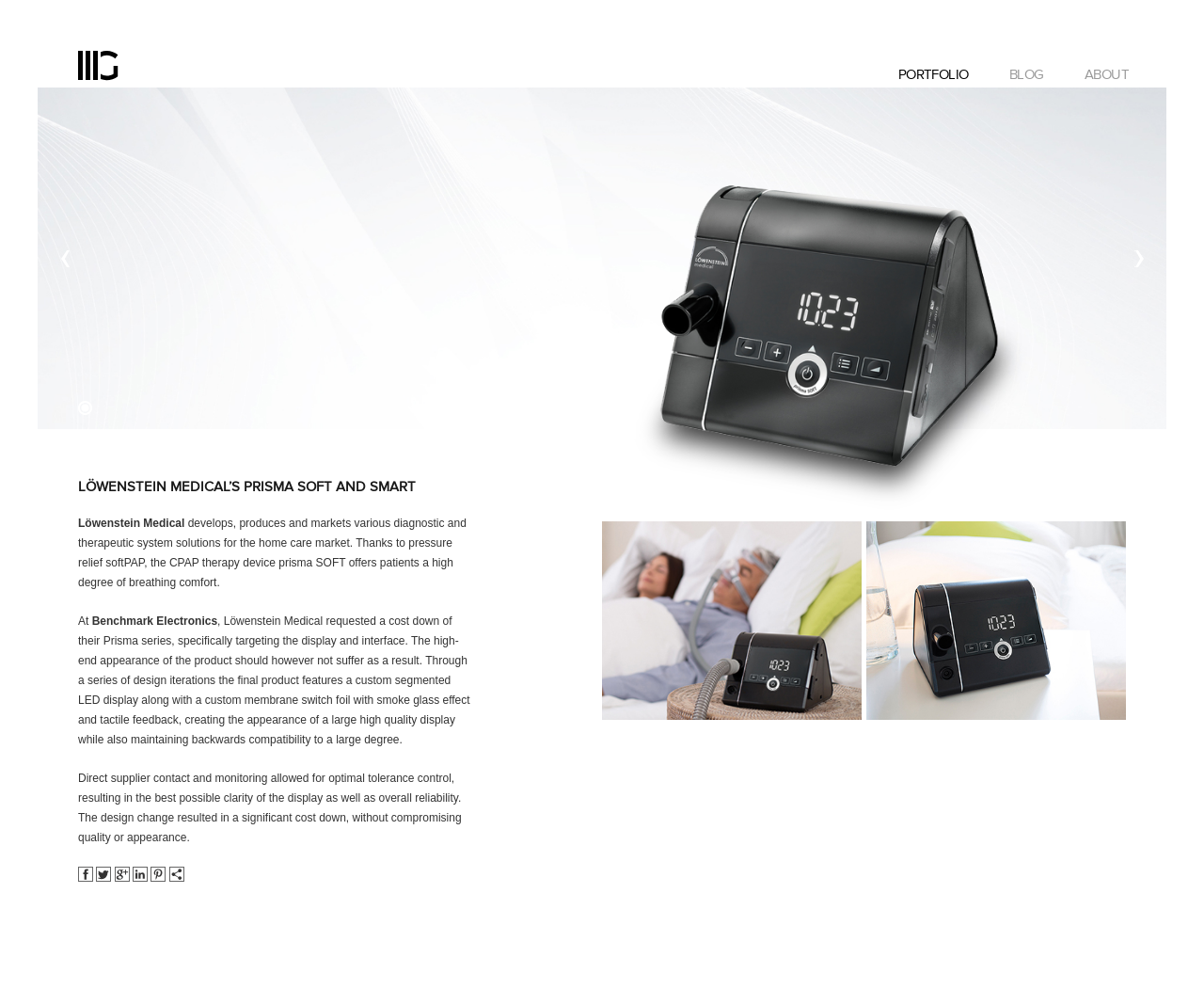Please answer the following question using a single word or phrase: 
What is the effect of the design change on the display?

significant cost down